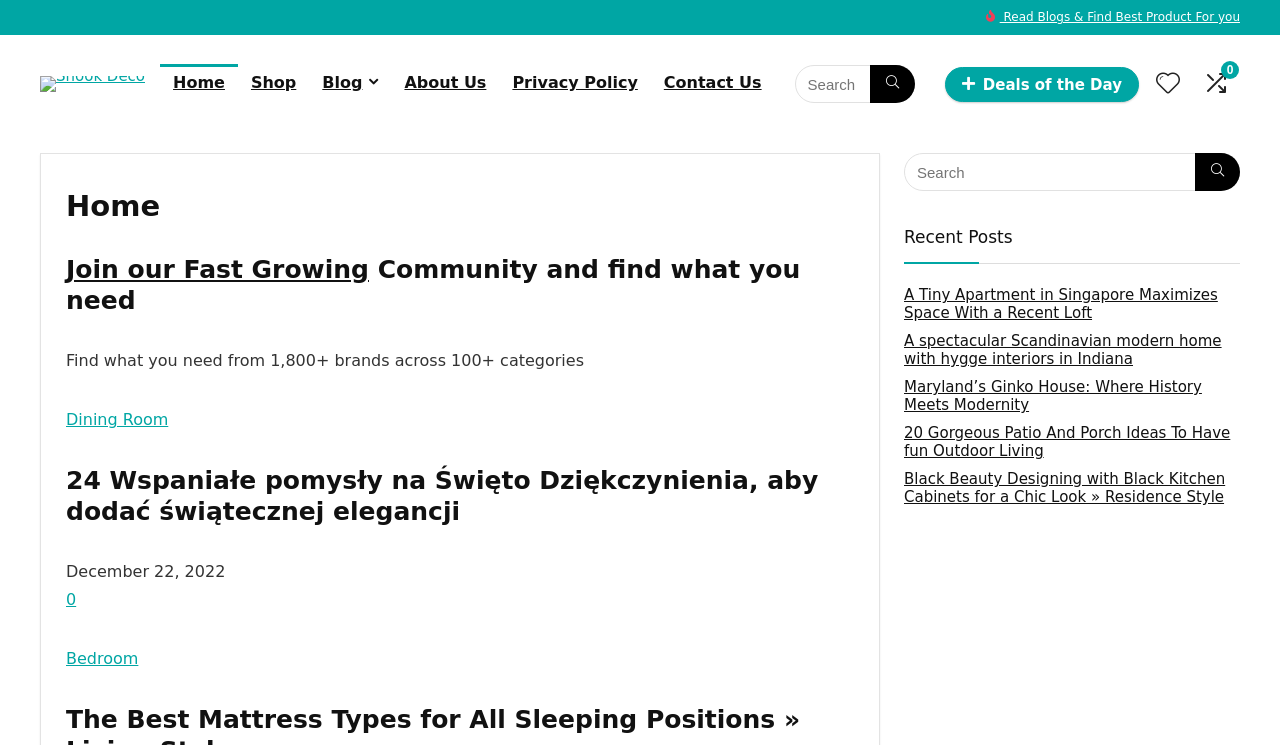How many links are there in the 'Recent Posts' section?
Using the visual information, answer the question in a single word or phrase.

4